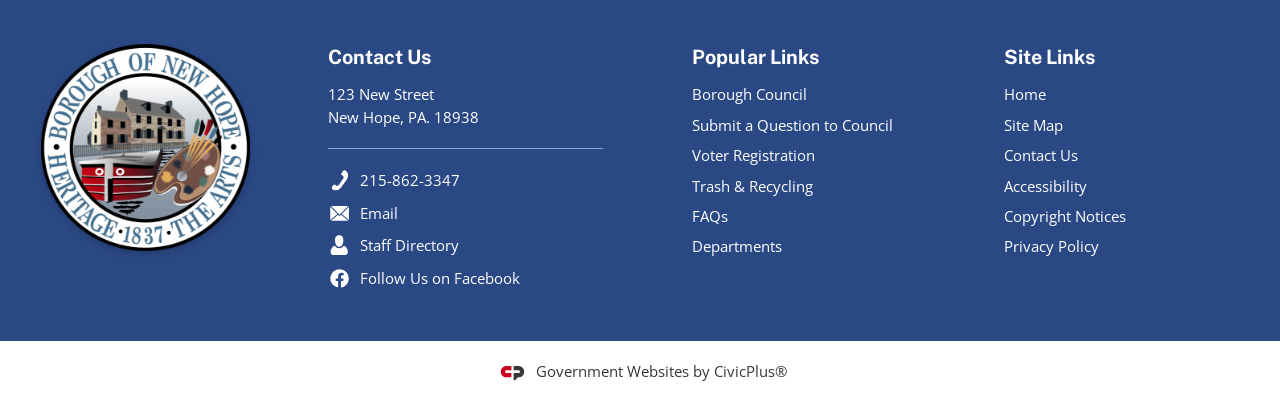Determine the bounding box coordinates for the area that should be clicked to carry out the following instruction: "Go to the home page".

[0.785, 0.208, 0.818, 0.258]